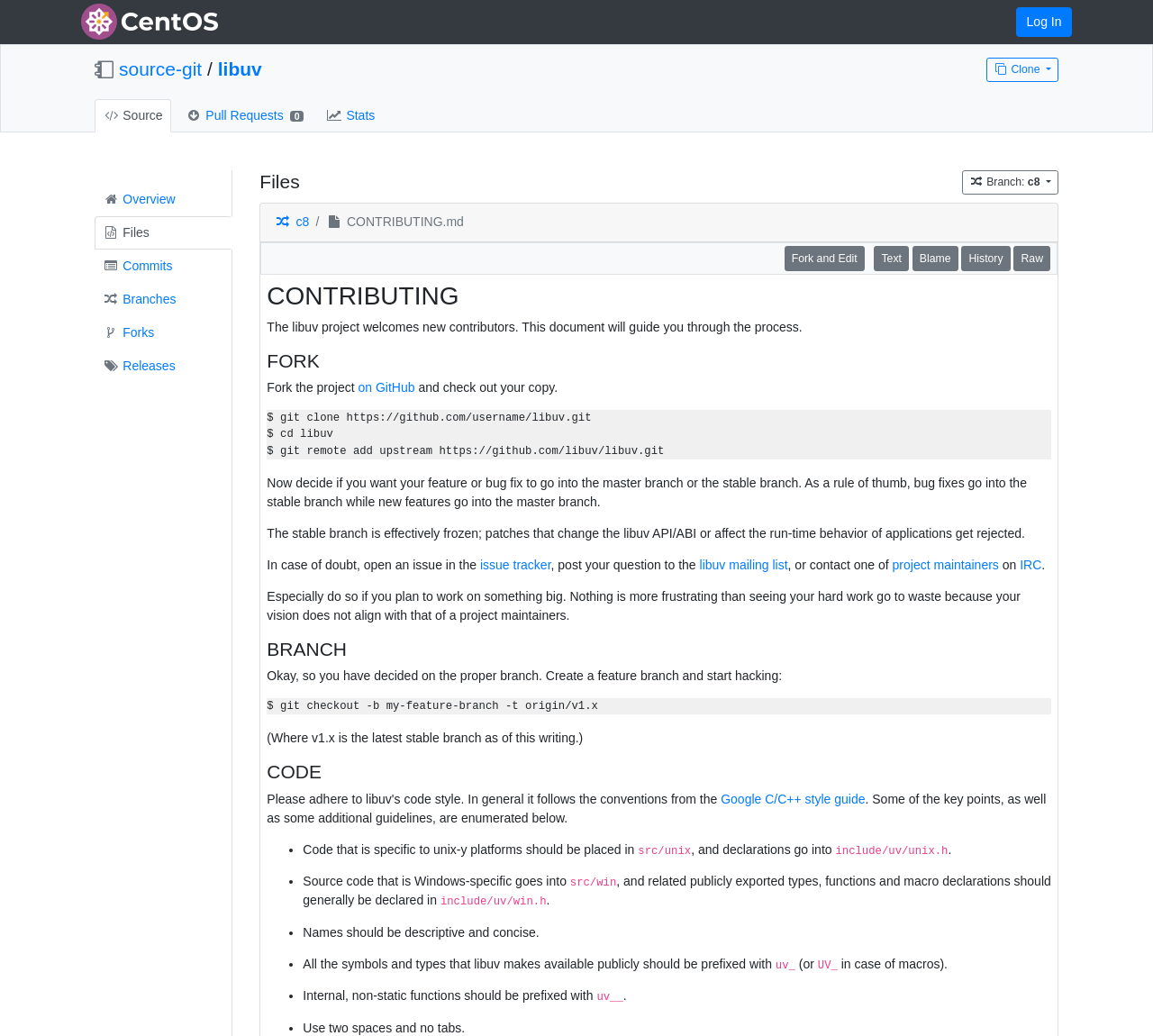What is the current branch?
Please provide a single word or phrase answer based on the image.

c8